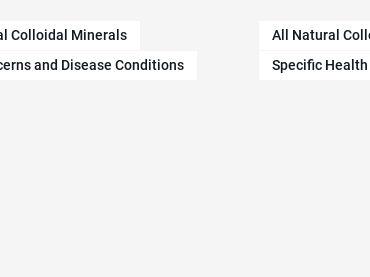Answer the following query with a single word or phrase:
What is the focus of the resources provided?

Health topics